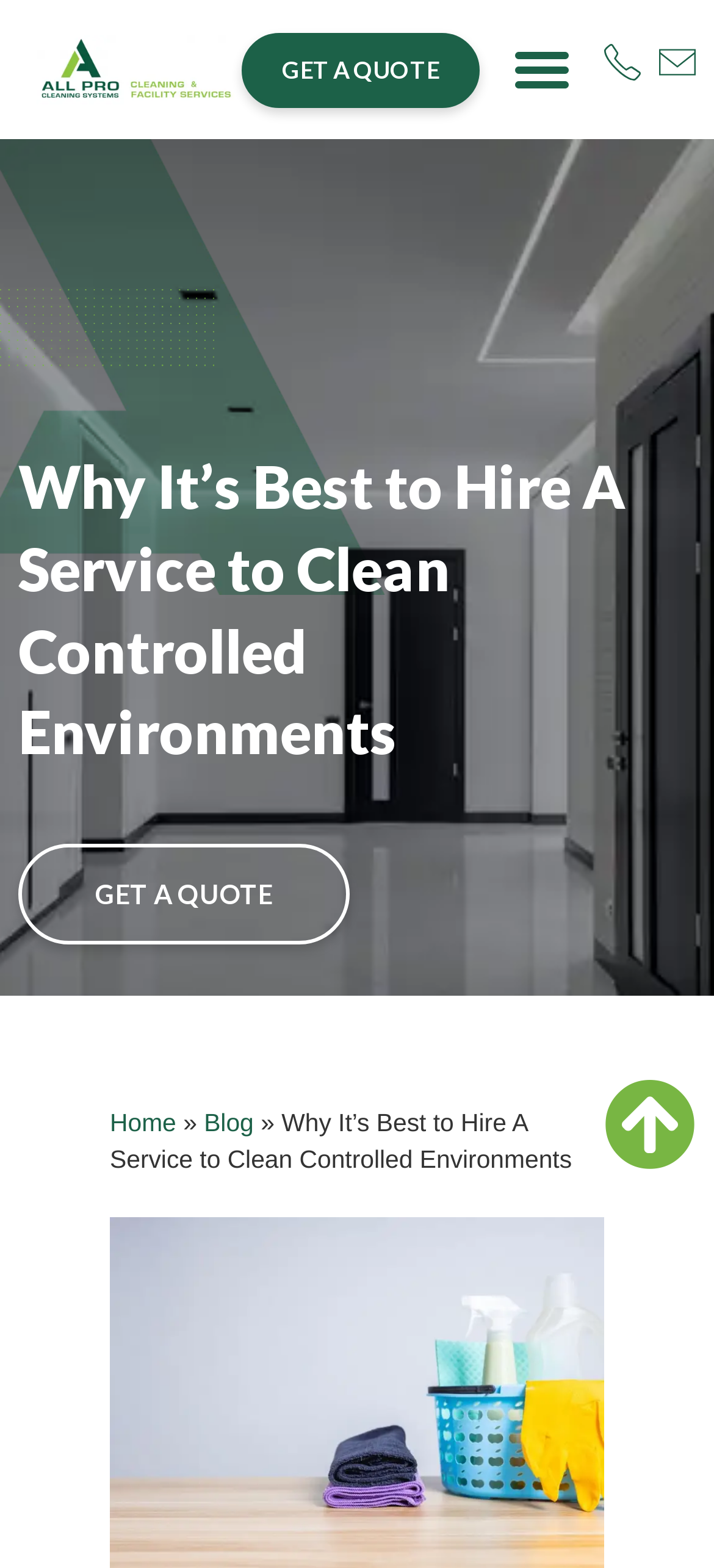Identify the bounding box coordinates for the UI element described as follows: Home. Use the format (top-left x, top-left y, bottom-right x, bottom-right y) and ensure all values are floating point numbers between 0 and 1.

[0.154, 0.707, 0.247, 0.725]